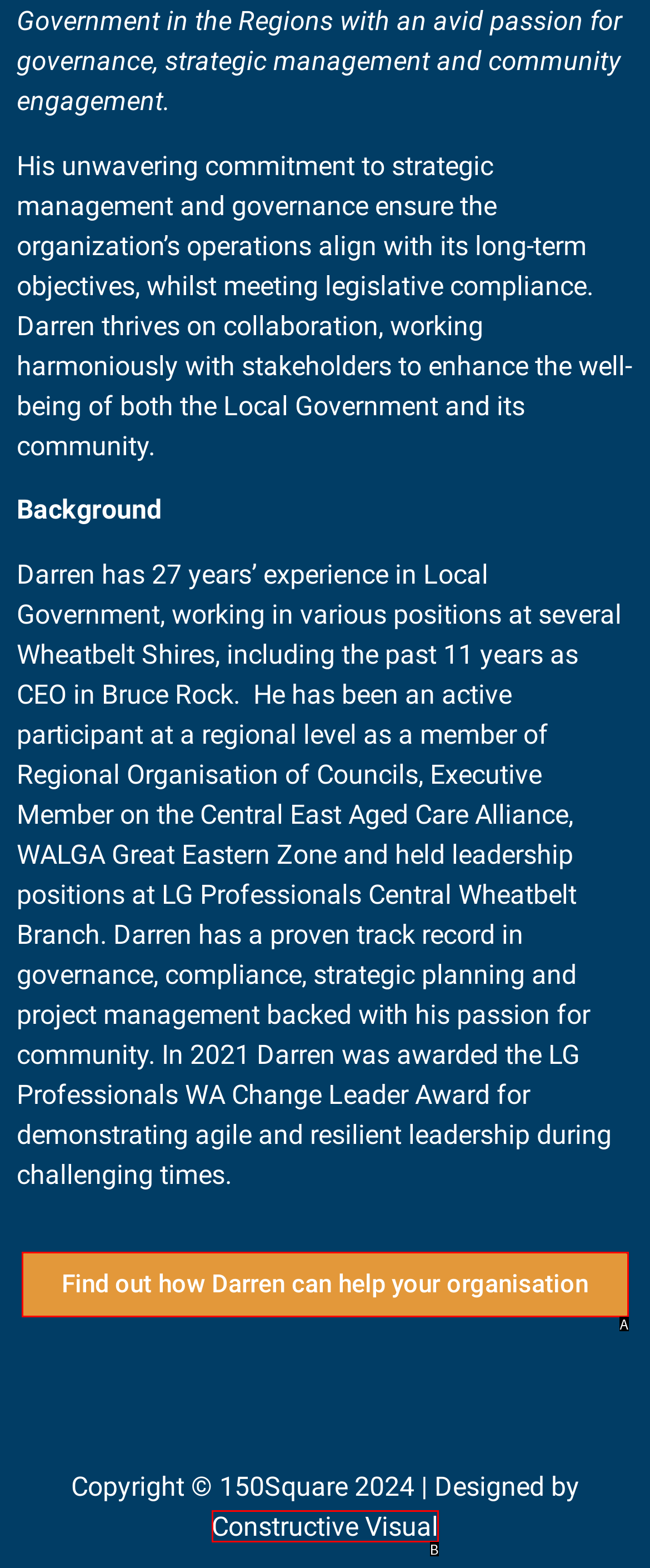Identify the HTML element that corresponds to the description: Constructive Visual Provide the letter of the matching option directly from the choices.

B